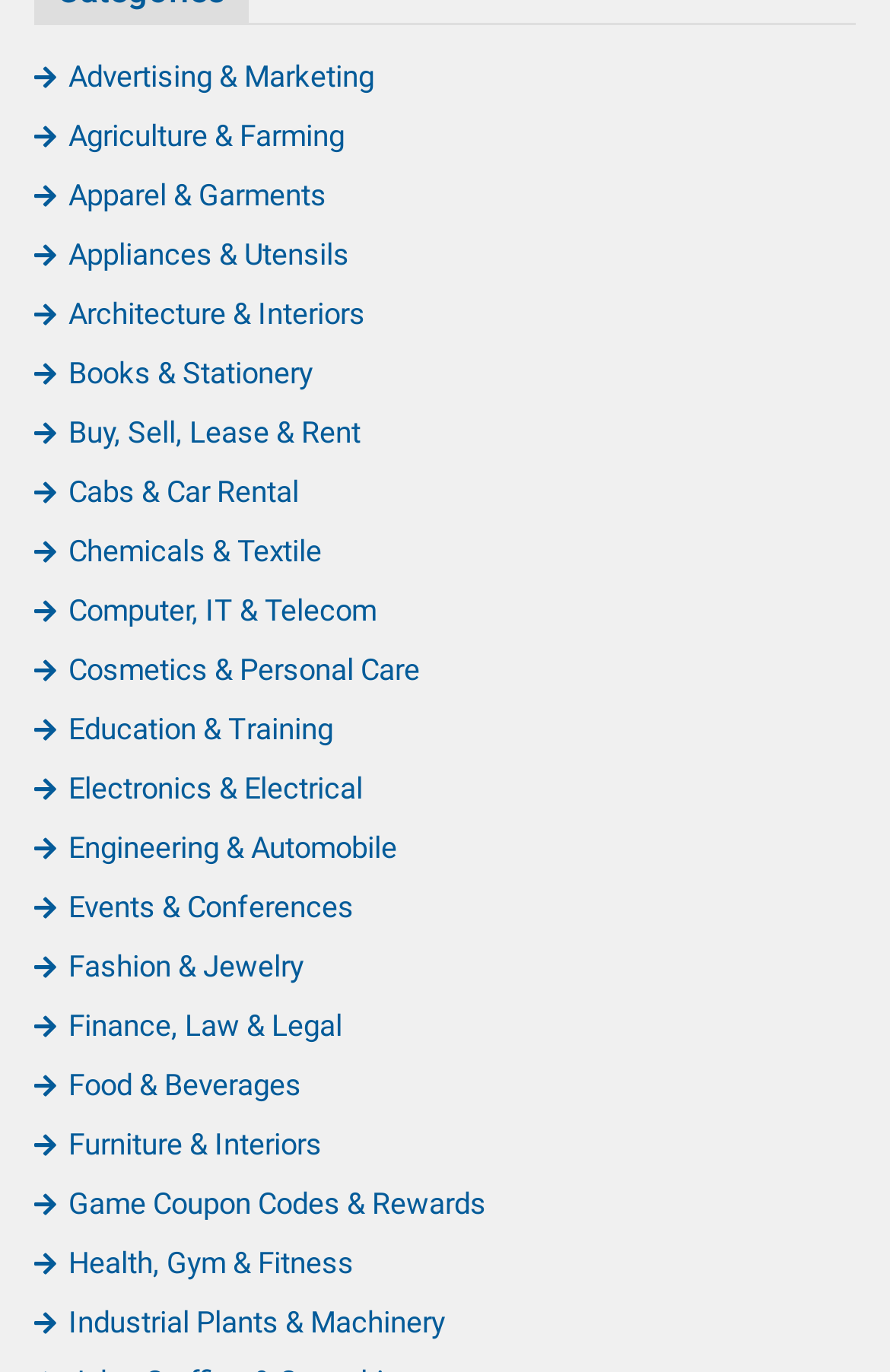Please provide the bounding box coordinates for the element that needs to be clicked to perform the instruction: "Browse Advertising & Marketing". The coordinates must consist of four float numbers between 0 and 1, formatted as [left, top, right, bottom].

[0.038, 0.044, 0.421, 0.069]